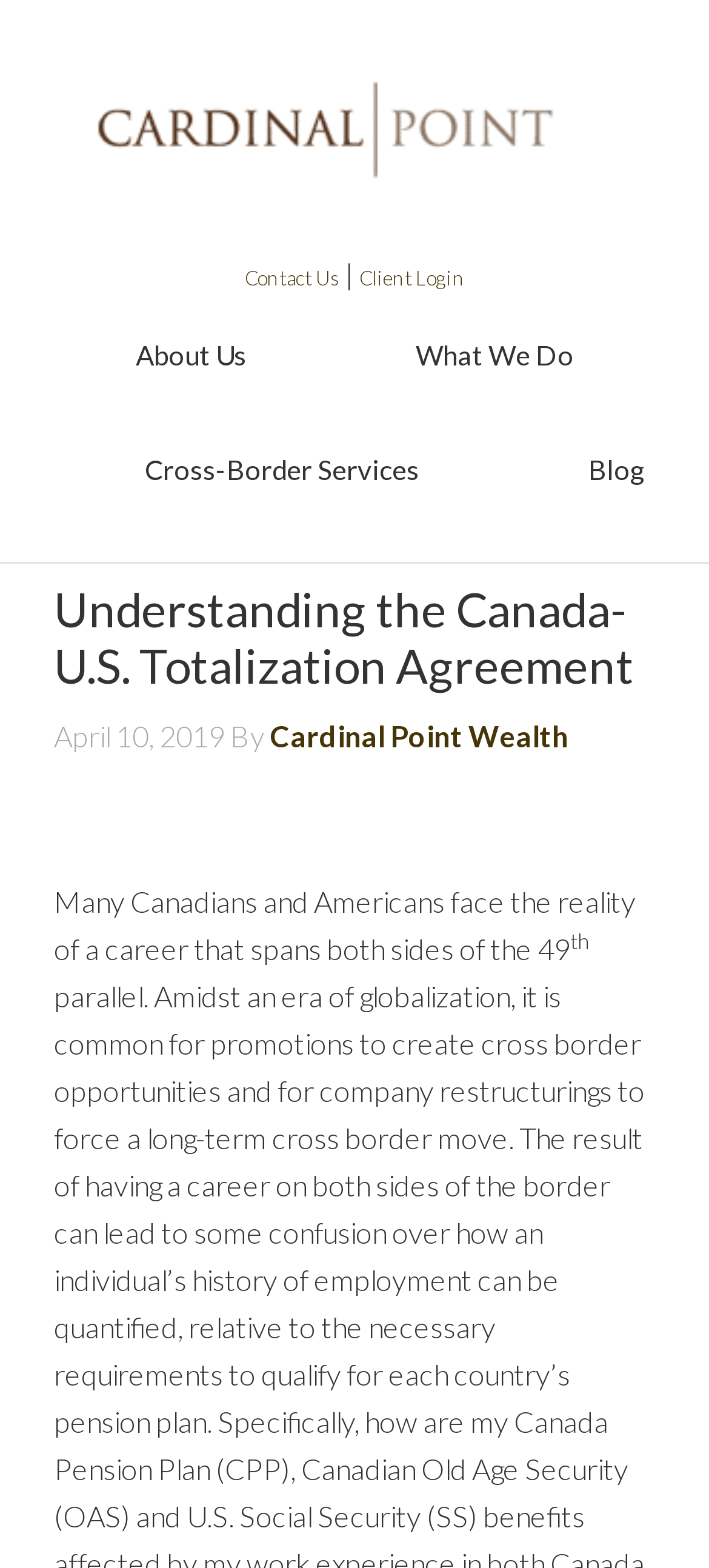Find the main header of the webpage and produce its text content.

Understanding the Canada-U.S. Totalization Agreement